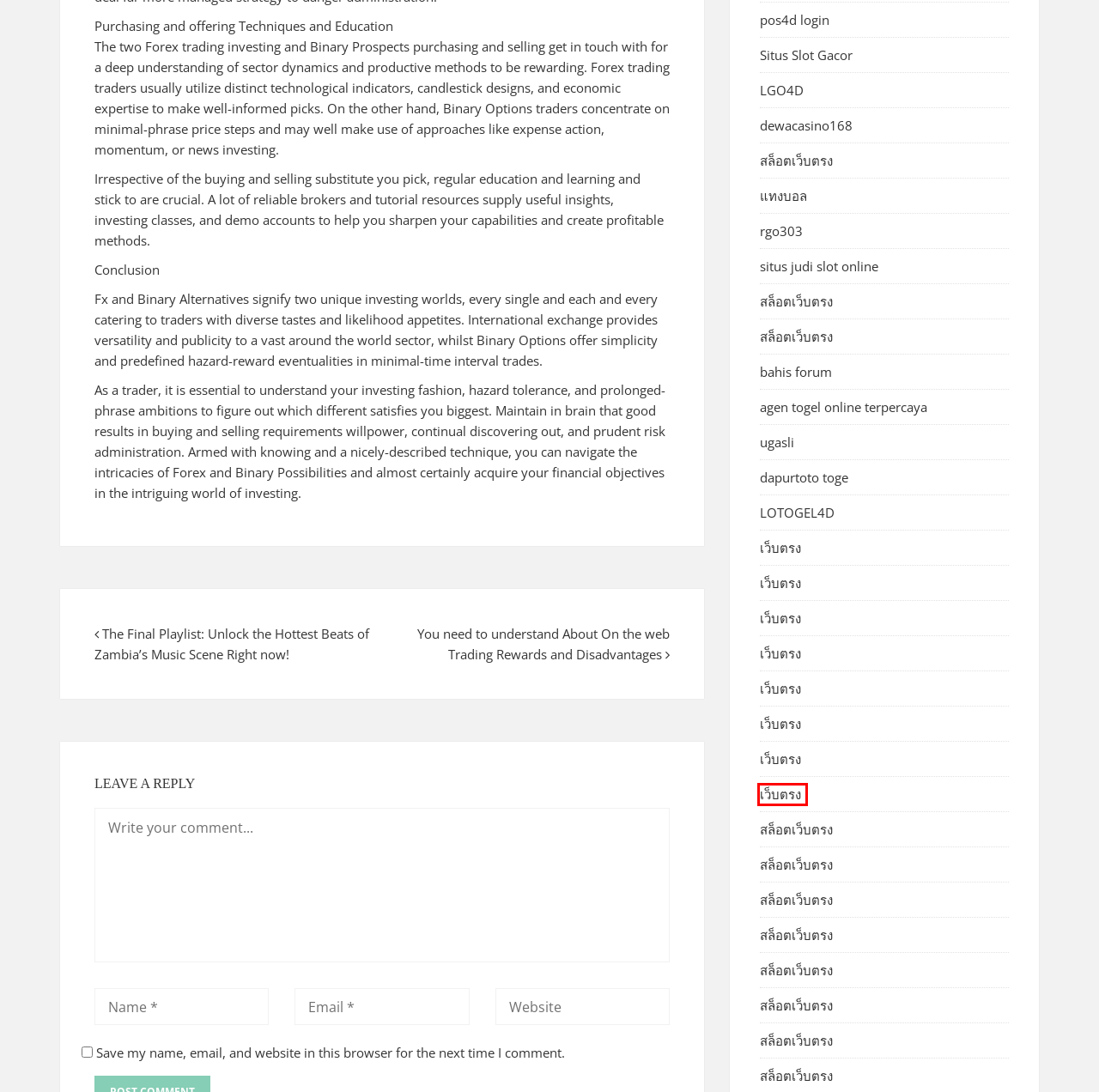You are looking at a screenshot of a webpage with a red bounding box around an element. Determine the best matching webpage description for the new webpage resulting from clicking the element in the red bounding box. Here are the descriptions:
A. สล็อตเว็บตรง ลิขสิทธิ์ตรง เบทสล็อตขั้นต่ำ 1 บาท เว็บสล็อตใหม่รับวอเลท
B. เว็บ สล็อตเว็บตรง - ค่ายเกมสล็อตใหญ่ สล็อตเว็บตรง pg 888
C. สล็อตเว็บตรง API แท้ เว็บสล็อตใหม่ล่าสุด 2024 ฝากถอน ทรูวอเลท
D. The Final Playlist: Unlock the Hottest Beats of Zambia’s Music Scene Right now! – discoverybaytree
E. สล็อตเว็บตรง ไม่ผ่านเอเย่นต์ ไม่มีขั้นต่ำ
F. สล็อตเว็บตรง เว็บตรงสล็อต FAFA168 ฝากถอน ออโต้ ไม่มีขั้นต่ำ
G. POS4D >> Daftar Bandar Togel Online Resmi & Terpercaya
H. สล็อตเว็บตรง ถอนเงินไม่อั้น FAFA118 ไม่มีขั้นต่ำ รวมเกมสล็อตแตกดี

C